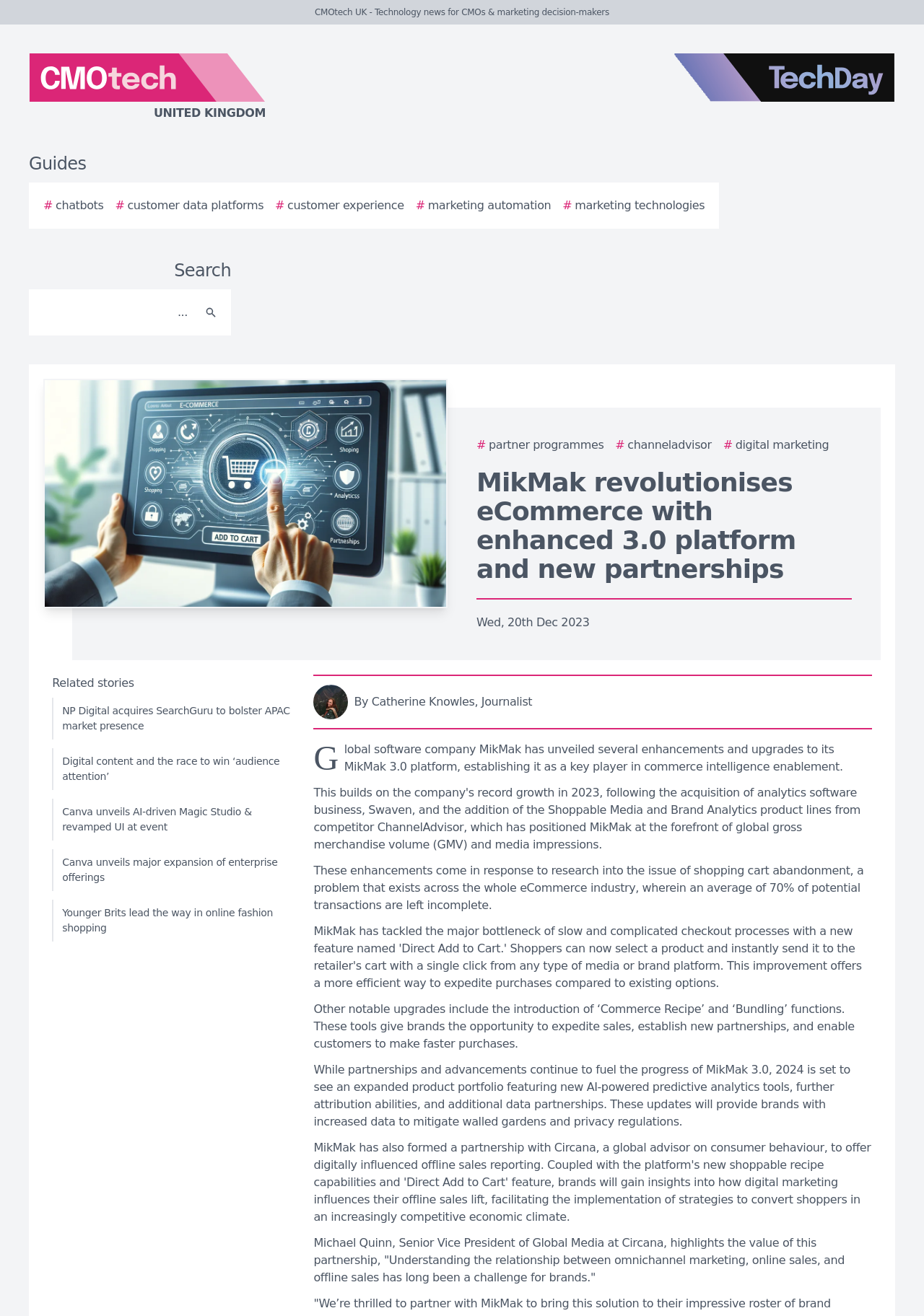Determine the bounding box for the HTML element described here: "# Digital Marketing". The coordinates should be given as [left, top, right, bottom] with each number being a float between 0 and 1.

[0.783, 0.332, 0.897, 0.345]